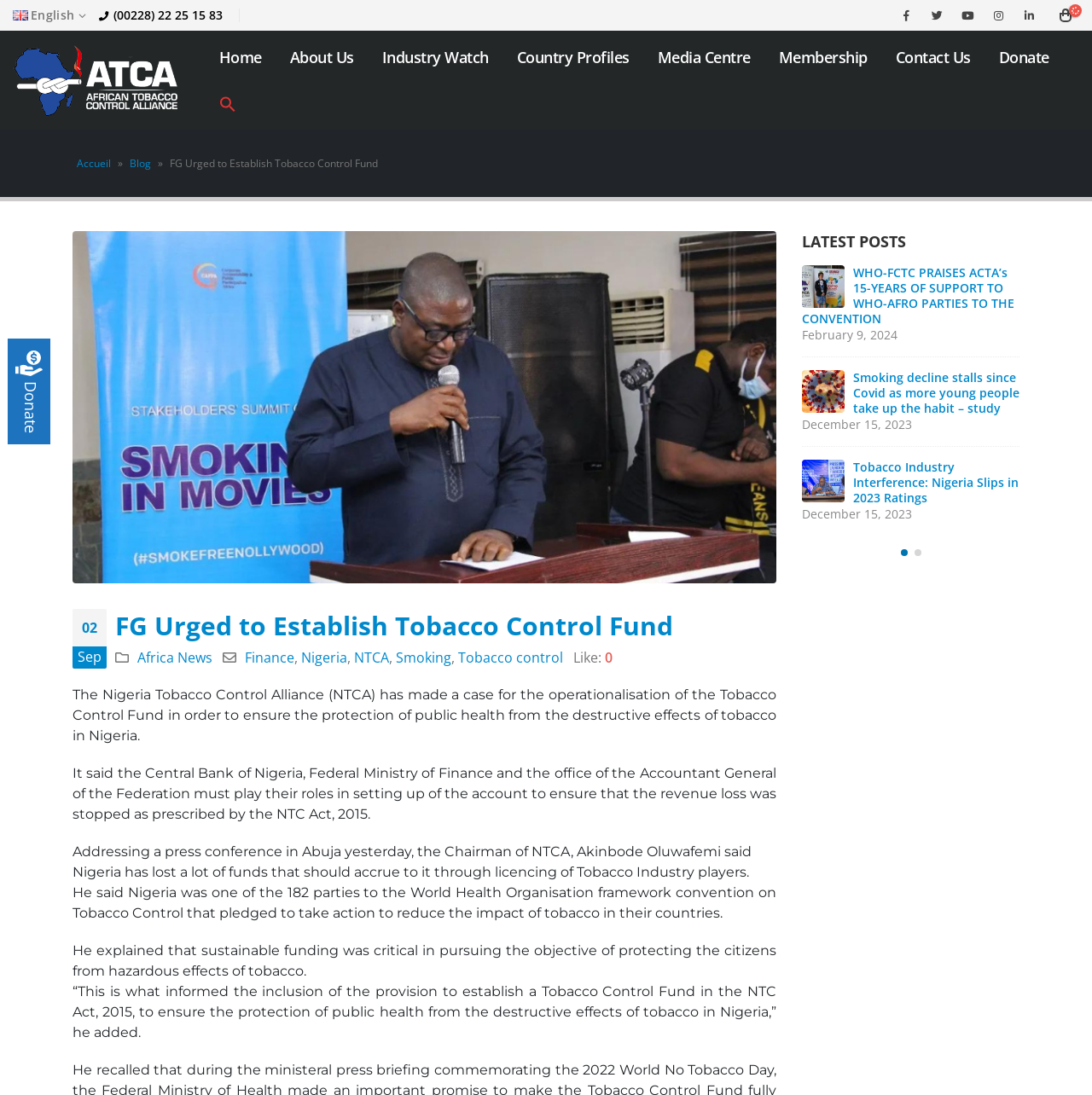Please analyze the image and give a detailed answer to the question:
How many social media links are there?

I counted the number of links at the top right corner of the page, and there are 5 social media links.